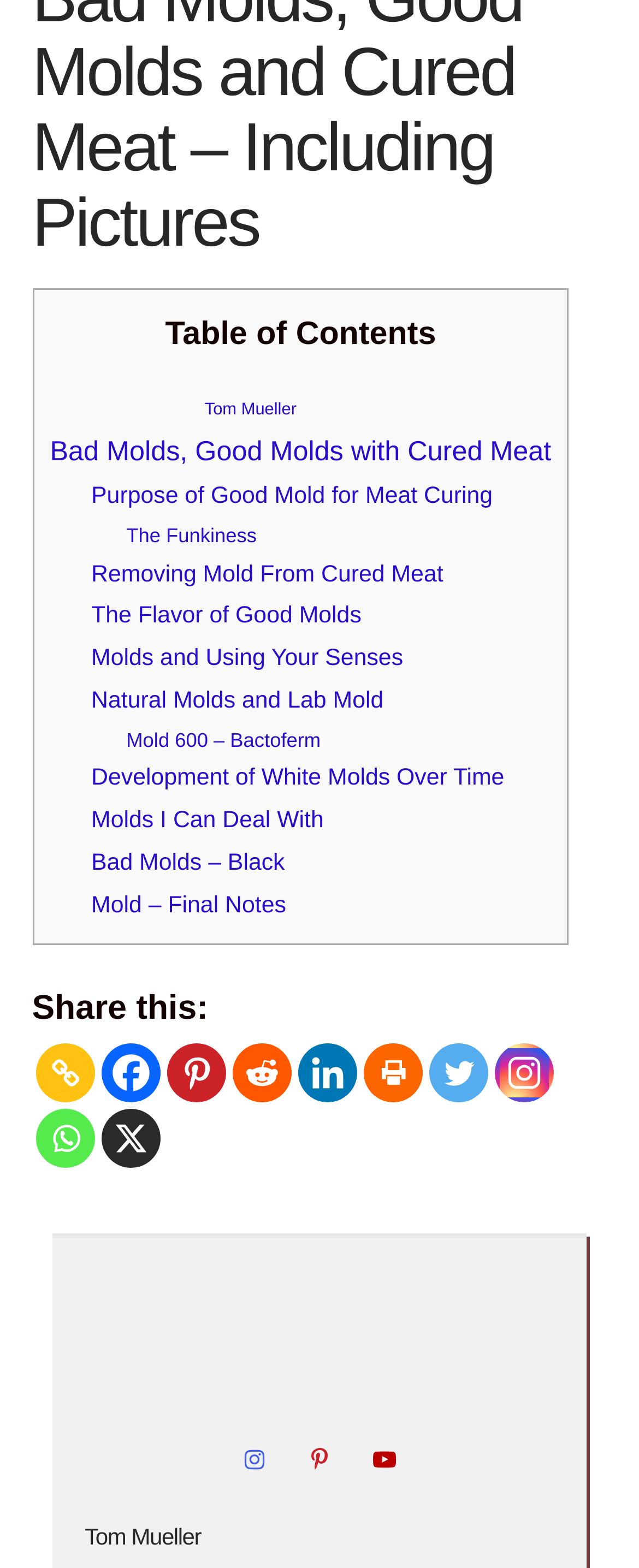Locate the bounding box coordinates of the area that needs to be clicked to fulfill the following instruction: "Click on 'show' to view the table of contents". The coordinates should be in the format of four float numbers between 0 and 1, namely [left, top, right, bottom].

[0.529, 0.203, 0.635, 0.224]